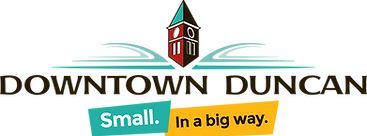Paint a vivid picture with your description of the image.

The image features the logo of Downtown Duncan, showcasing a stylized depiction of a tower, which is a prominent symbol of the area. The logo is designed with the words "DOWNTOWN DUNCAN" prominently displayed in a bold font, emphasizing community pride. Below the main text, the phrases "Small." and "In a big way." are highlighted in vibrant colors, suggesting a welcoming yet impactful atmosphere. The overall design combines traditional elements with modern aesthetics, symbolizing the town's rich heritage and its dynamic presence. The use of colors and fonts aims to resonate with both locals and visitors, inviting exploration and engagement within the Downtown Duncan community.